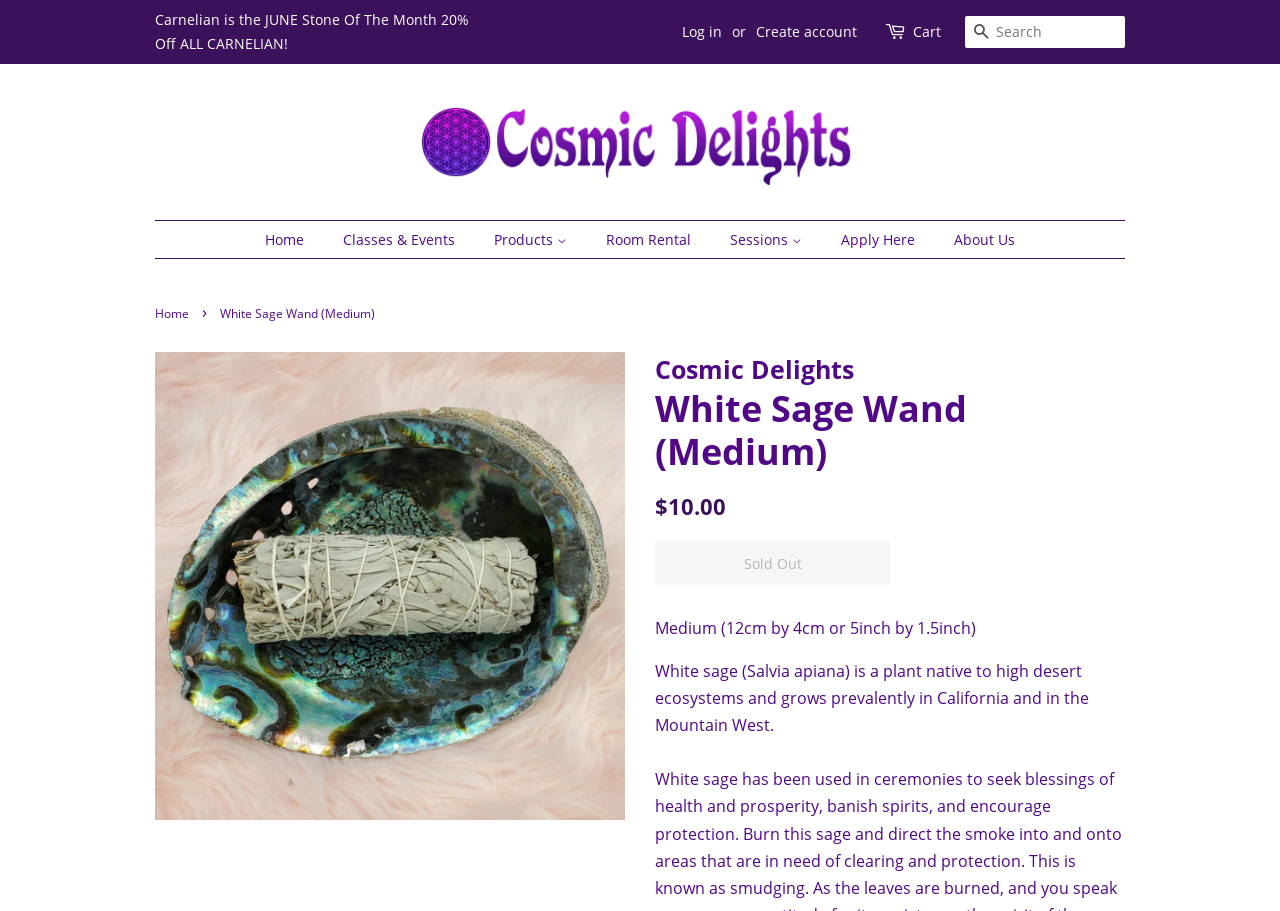What is the size of the White Sage Wand?
Refer to the image and give a detailed response to the question.

I found the size of the White Sage Wand by reading the product description, which states that it is 'Medium (12cm by 4cm or 5inch by 1.5inch)'.